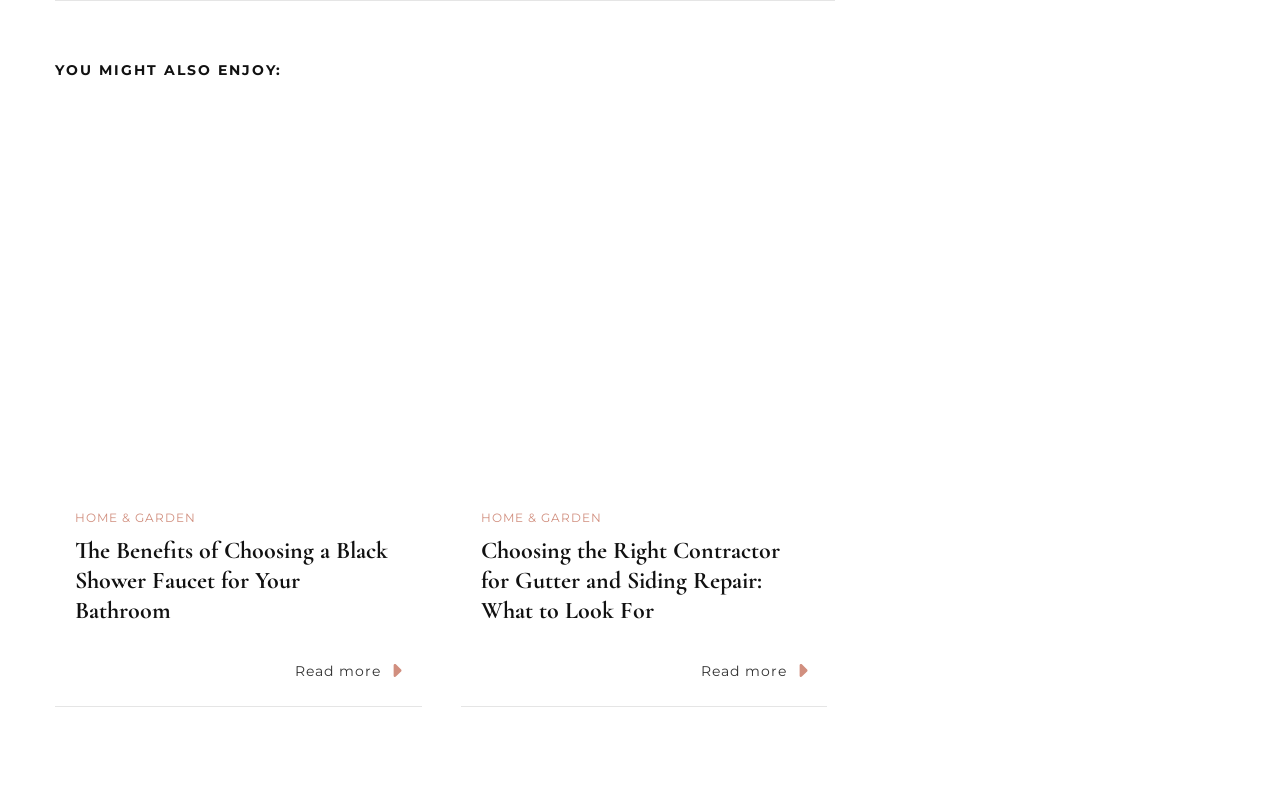Please find the bounding box for the UI element described by: "Read more".

[0.563, 0.824, 0.631, 0.862]